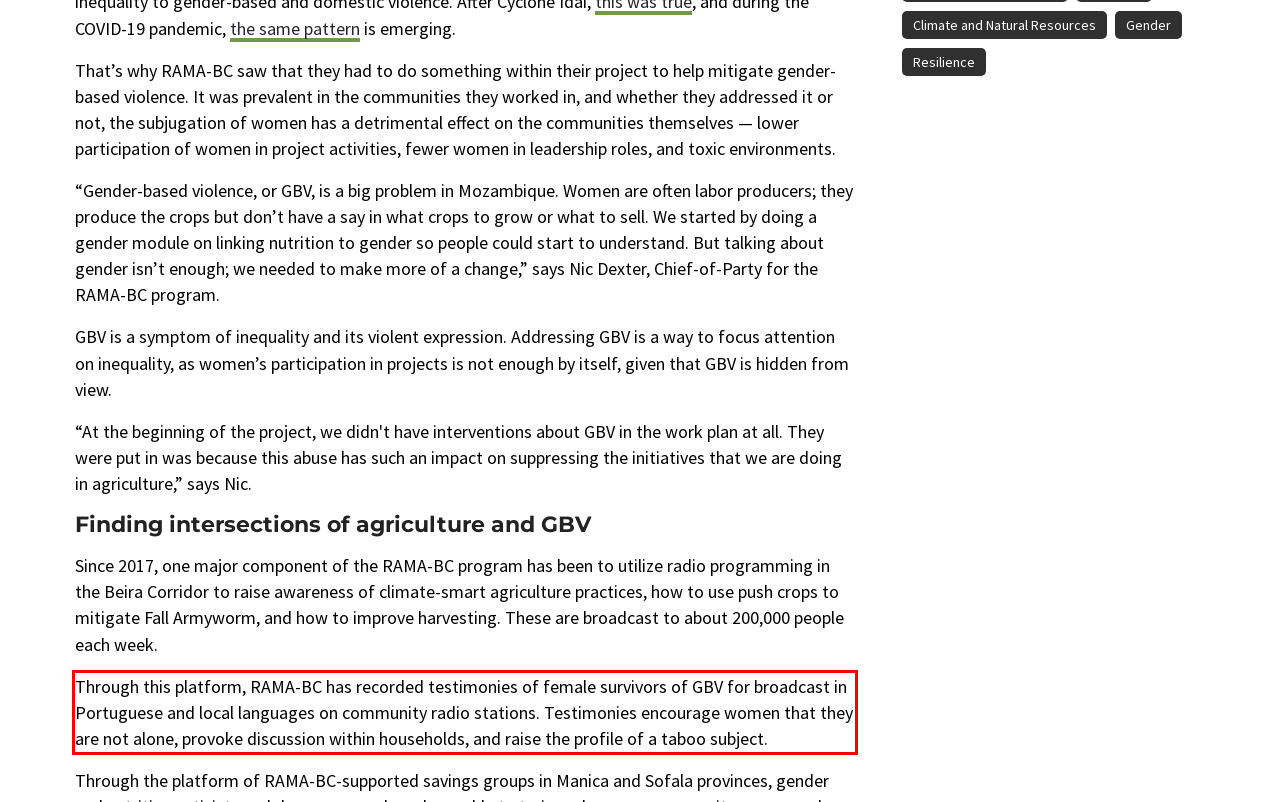You are provided with a webpage screenshot that includes a red rectangle bounding box. Extract the text content from within the bounding box using OCR.

Through this platform, RAMA-BC has recorded testimonies of female survivors of GBV for broadcast in Portuguese and local languages on community radio stations. Testimonies encourage women that they are not alone, provoke discussion within households, and raise the profile of a taboo subject.